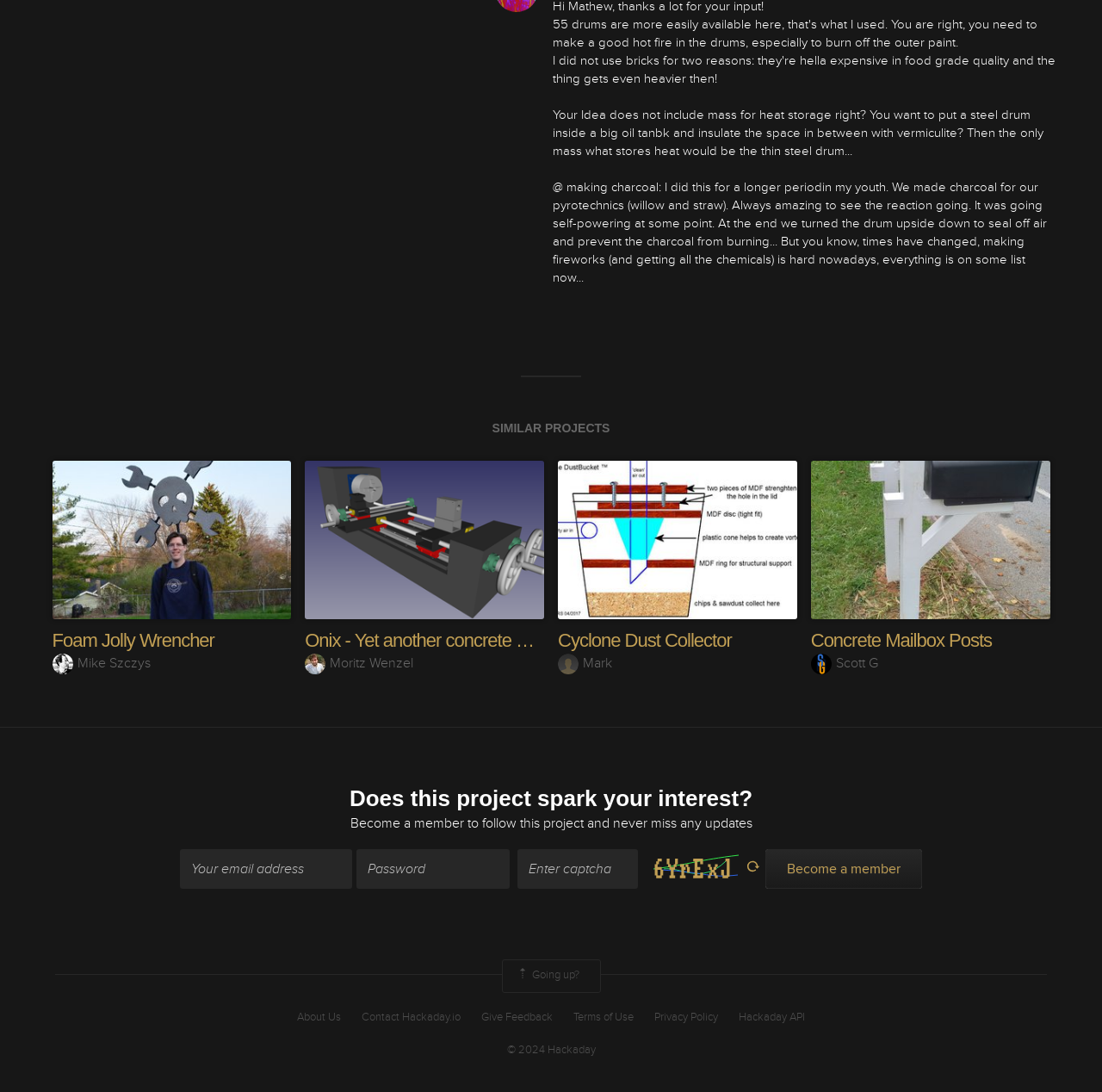Find the bounding box coordinates for the element described here: "Going up?".

[0.455, 0.879, 0.545, 0.909]